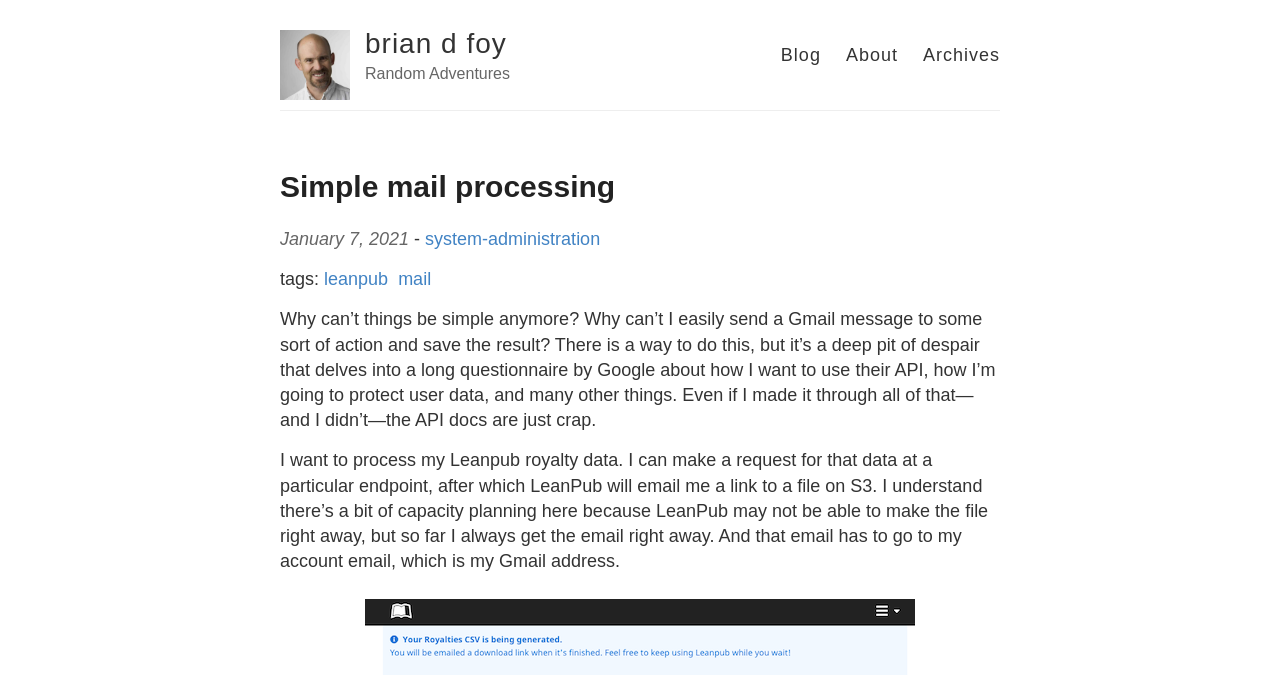From the details in the image, provide a thorough response to the question: What is the platform mentioned in the article?

The platform mentioned in the article is Gmail, which is mentioned in the context of sending and receiving emails, specifically in the sentence 'And that email has to go to my account email, which is my Gmail address.'